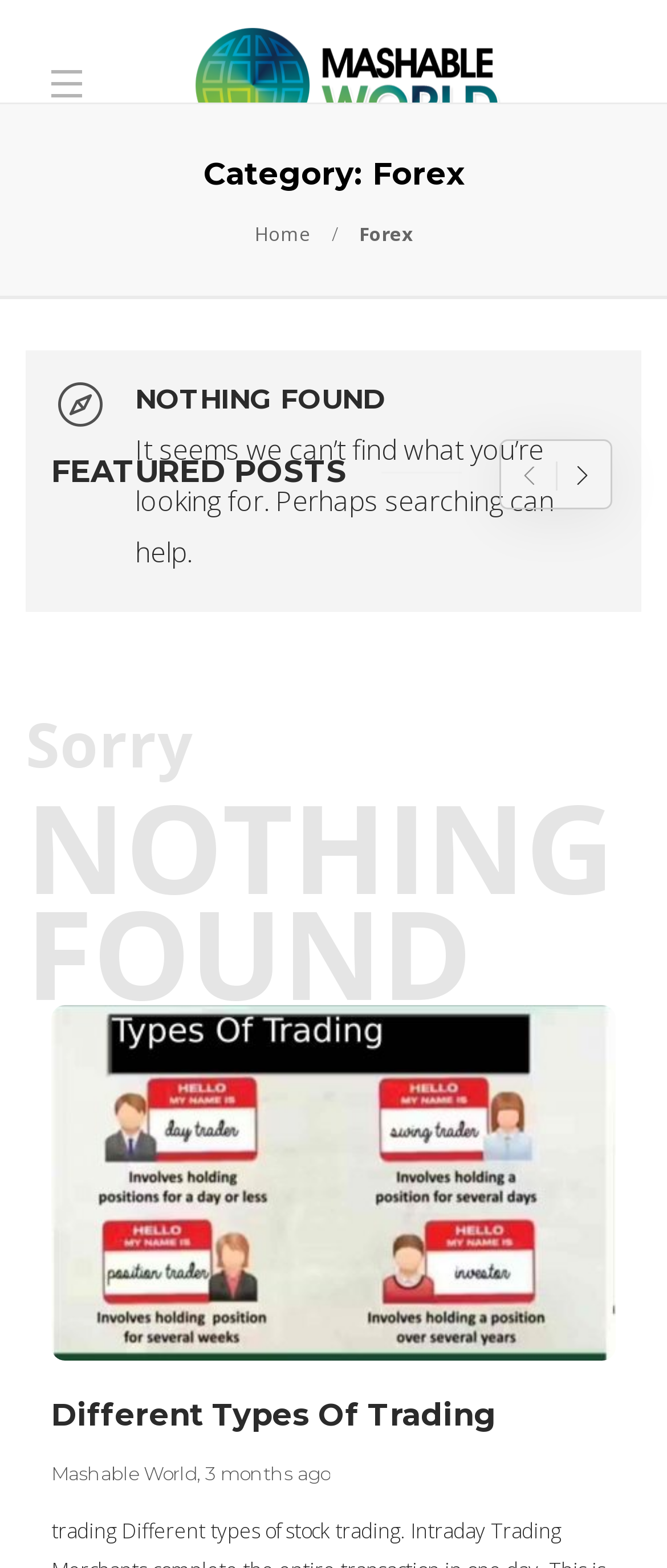Please give a concise answer to this question using a single word or phrase: 
How many posts are featured on the webpage?

At least 1